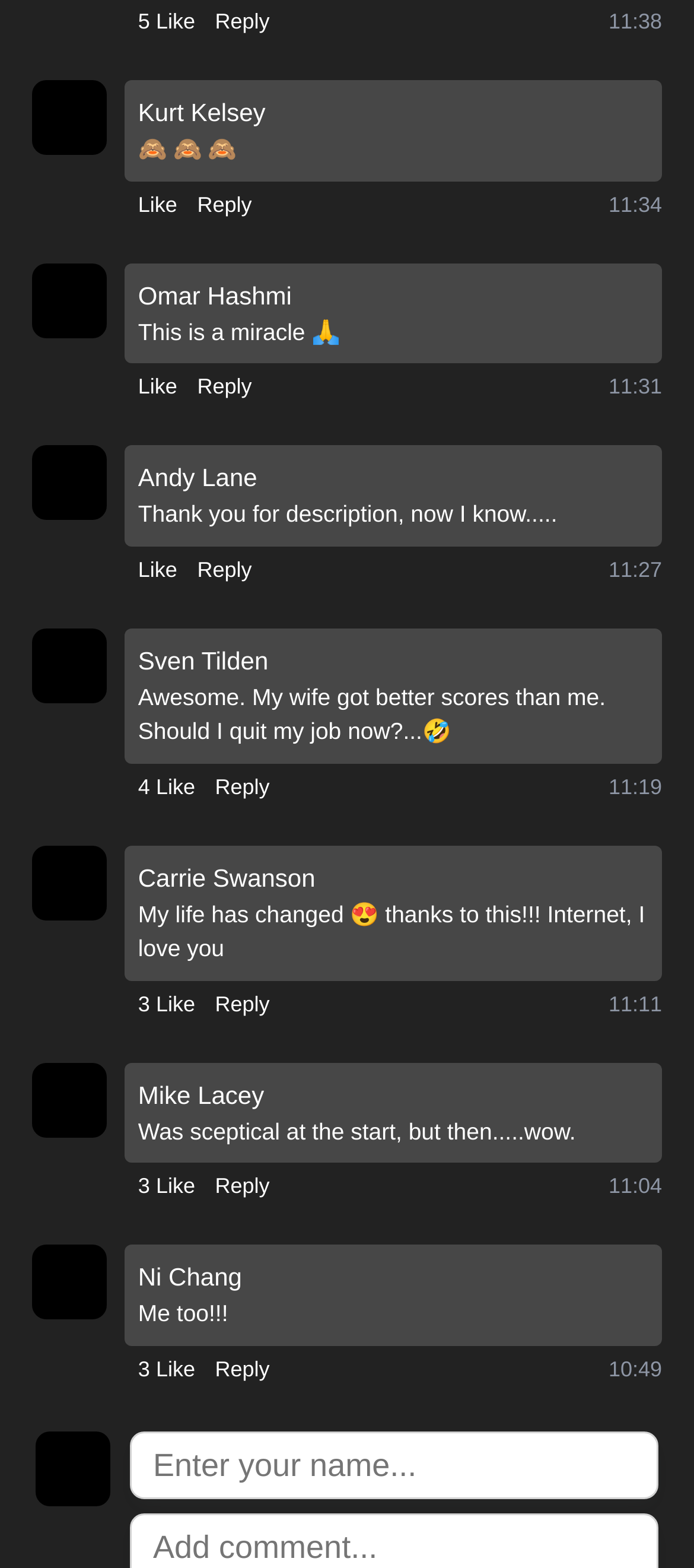Please identify the bounding box coordinates of the area that needs to be clicked to follow this instruction: "Reply to a comment".

[0.31, 0.004, 0.389, 0.024]